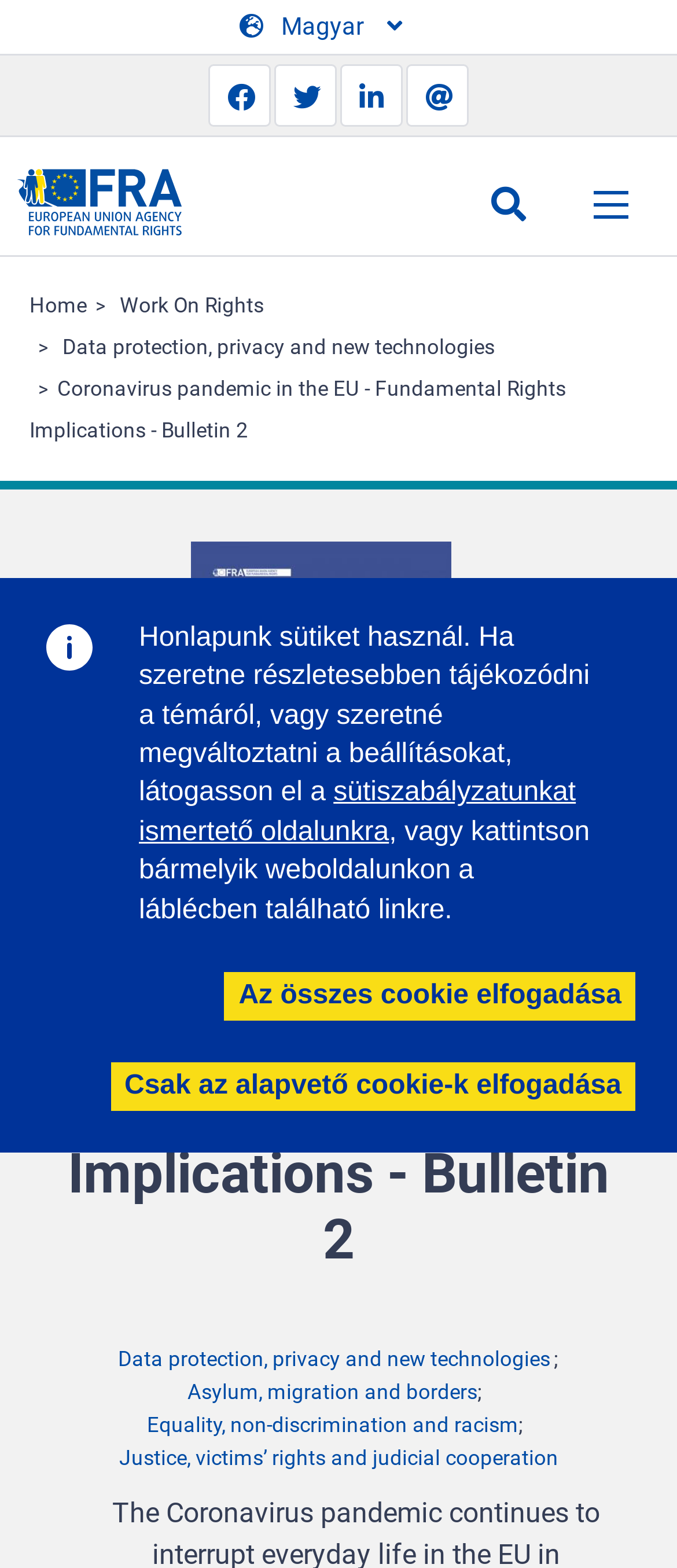Locate the bounding box coordinates of the element you need to click to accomplish the task described by this instruction: "View the next product".

None